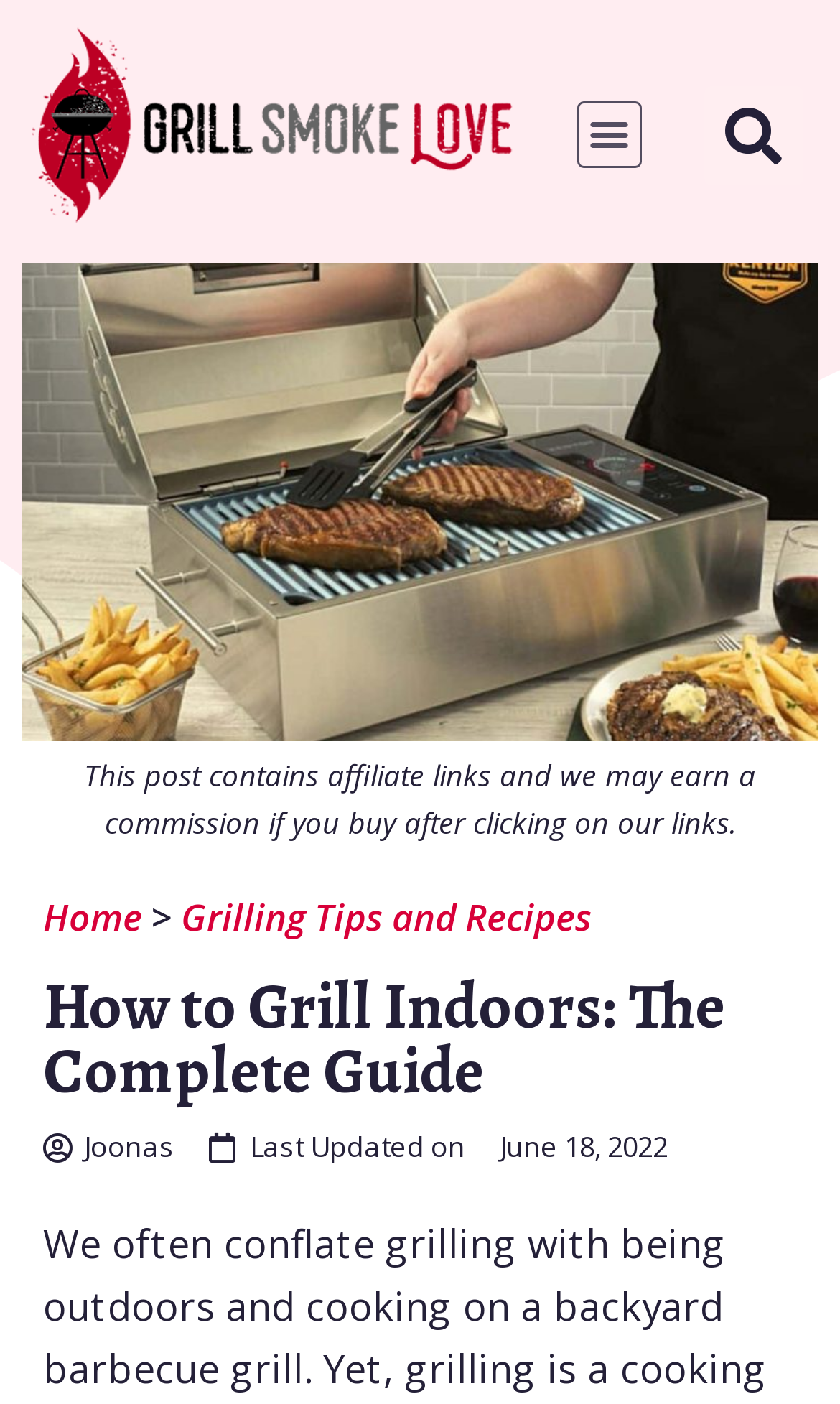Please reply with a single word or brief phrase to the question: 
What is the author's name?

Joonas